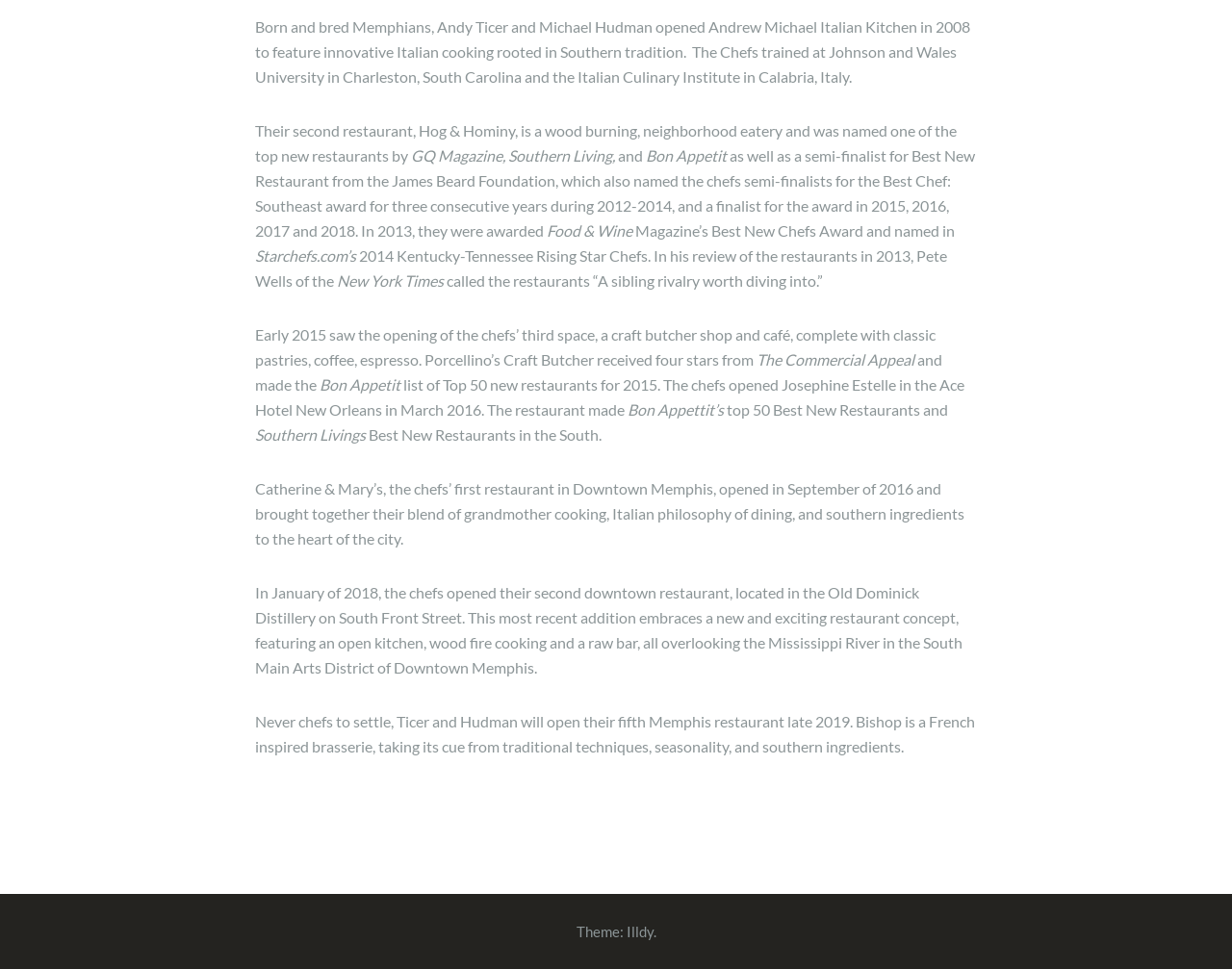Identify and provide the bounding box for the element described by: "Illdy".

[0.508, 0.952, 0.53, 0.97]